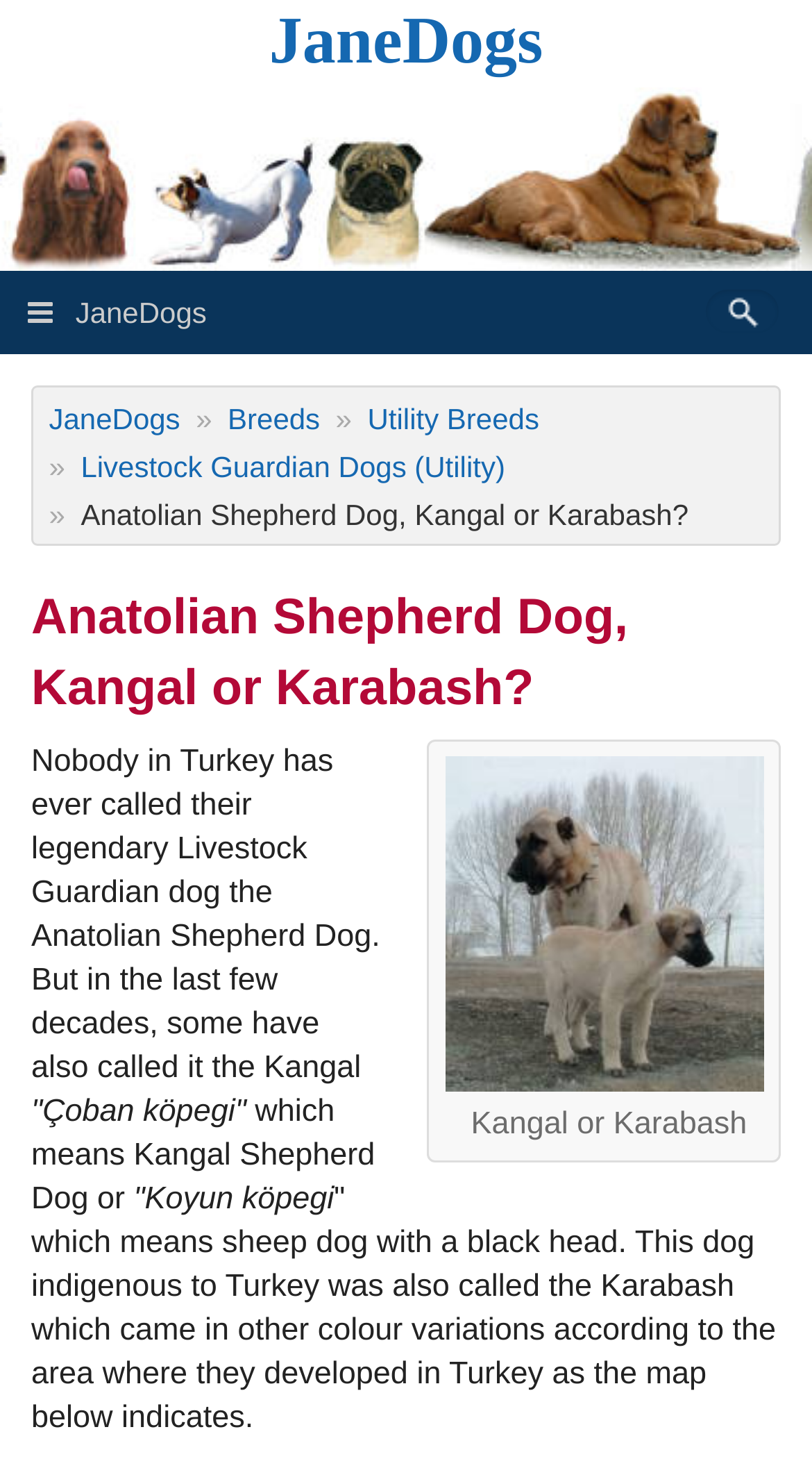From the screenshot, find the bounding box of the UI element matching this description: "name="Search" placeholder="Search" title="Search"". Supply the bounding box coordinates in the form [left, top, right, bottom], each a float between 0 and 1.

[0.867, 0.197, 0.962, 0.229]